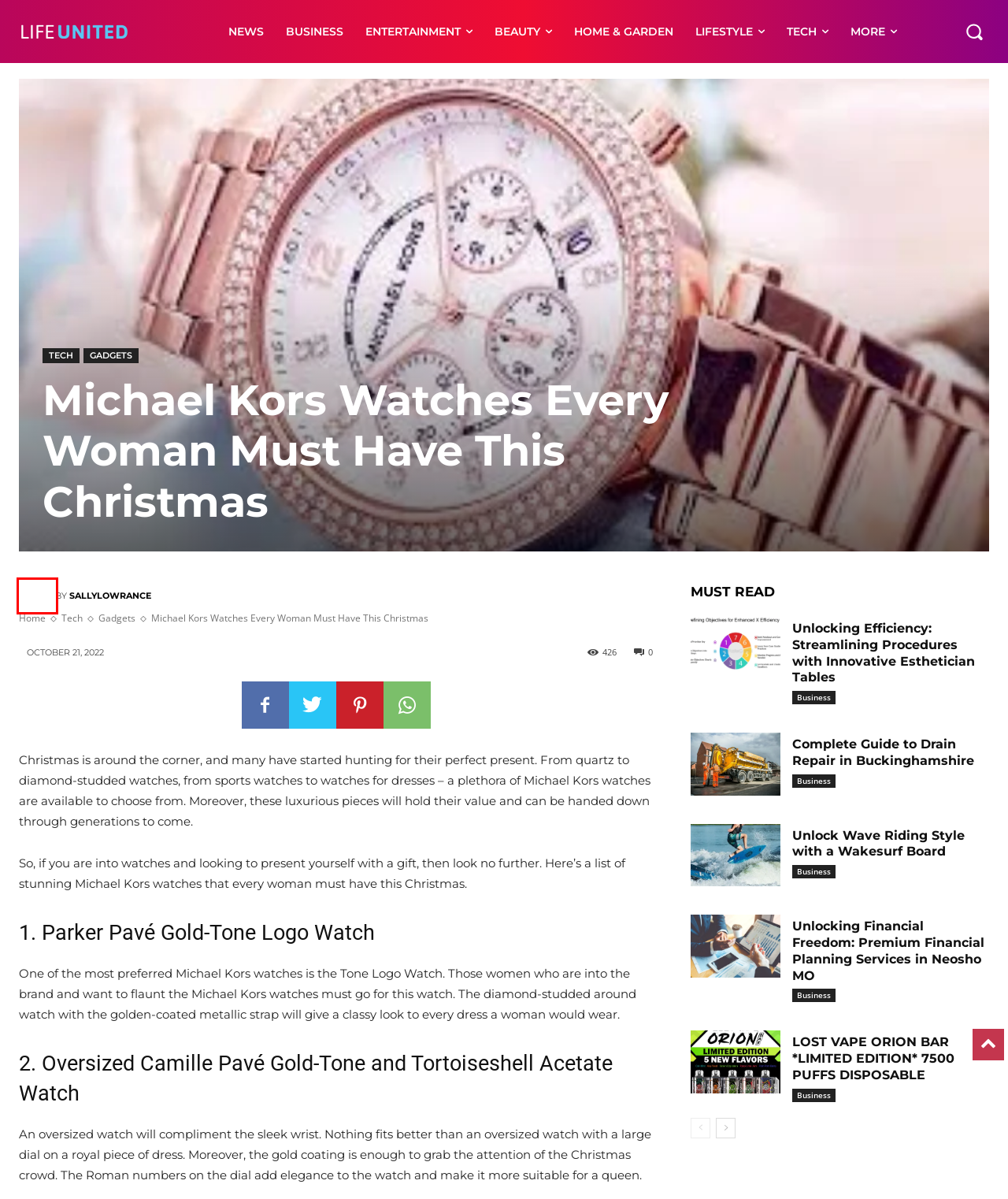You are looking at a screenshot of a webpage with a red bounding box around an element. Determine the best matching webpage description for the new webpage resulting from clicking the element in the red bounding box. Here are the descriptions:
A. Home & Garden Archives - LifeUnited
B. Lifestyle Archives - LifeUnited
C. Entertainment Archives - LifeUnited
D. News Archives - LifeUnited
E. Top Drain Repair Buckinghamshire
F. Unlocking Efficiency: Streamlining Procedures with Innovative Esthetician Tables - LifeUnited
G. sallylowrance, Author at LifeUnited
H. Home - LifeUnited

G